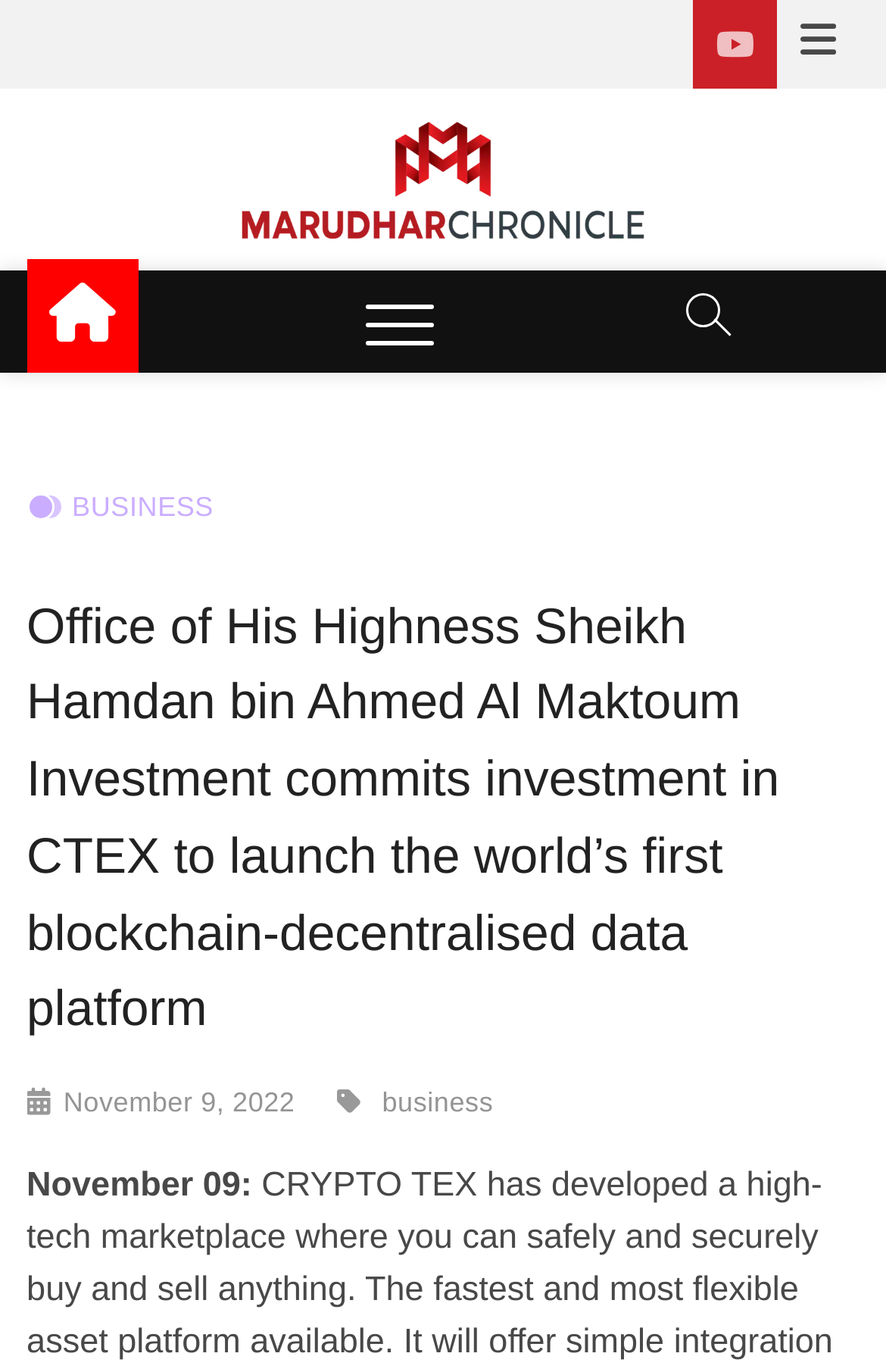What is the name of the blockchain-decentralised data platform?
Please answer using one word or phrase, based on the screenshot.

Marudhar Chronicle